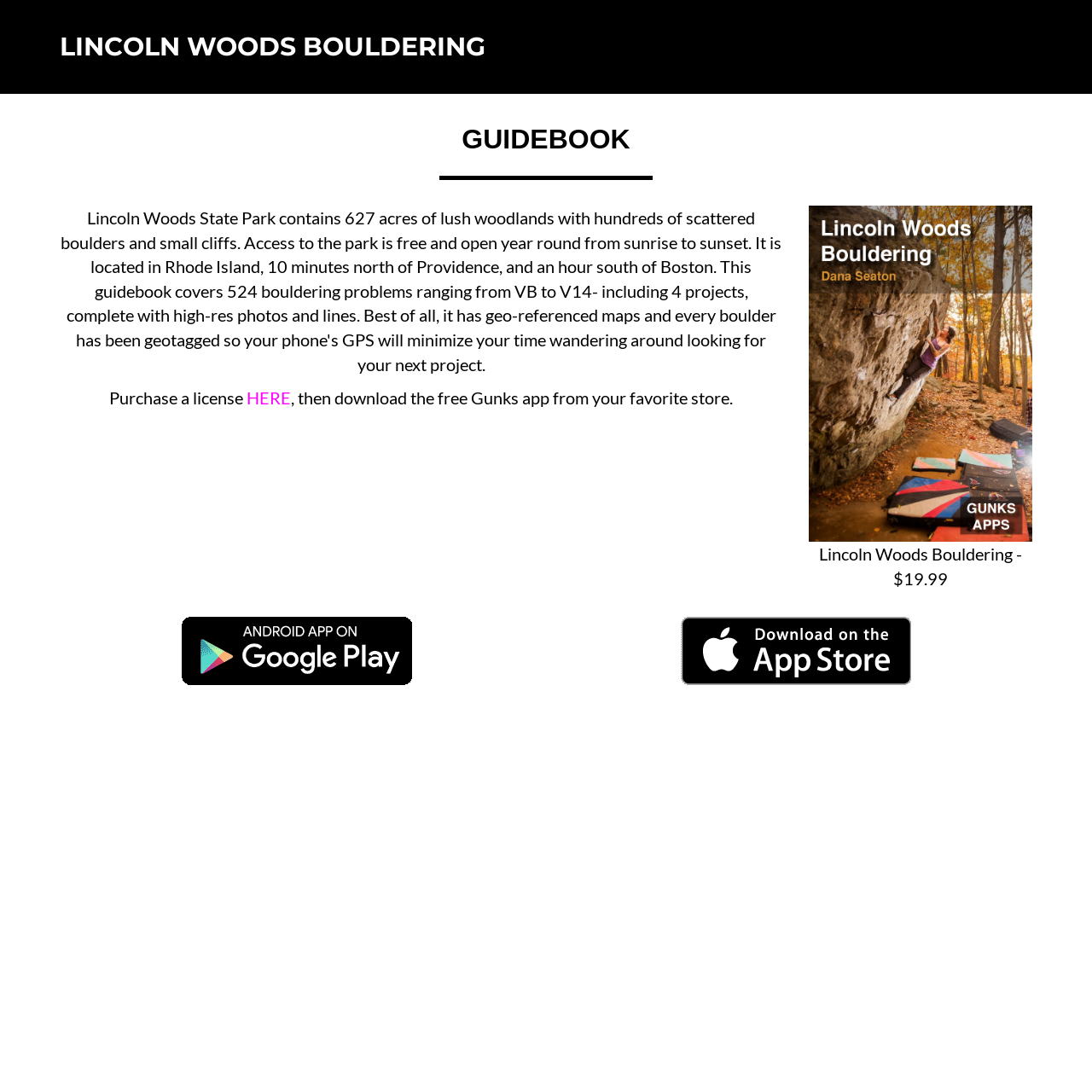Please study the image and answer the question comprehensively:
What is the purpose of purchasing a license?

The text 'Purchase a license, then download the free Gunks app from your favorite store.' suggests that purchasing a license is a prerequisite to downloading the Gunks app.